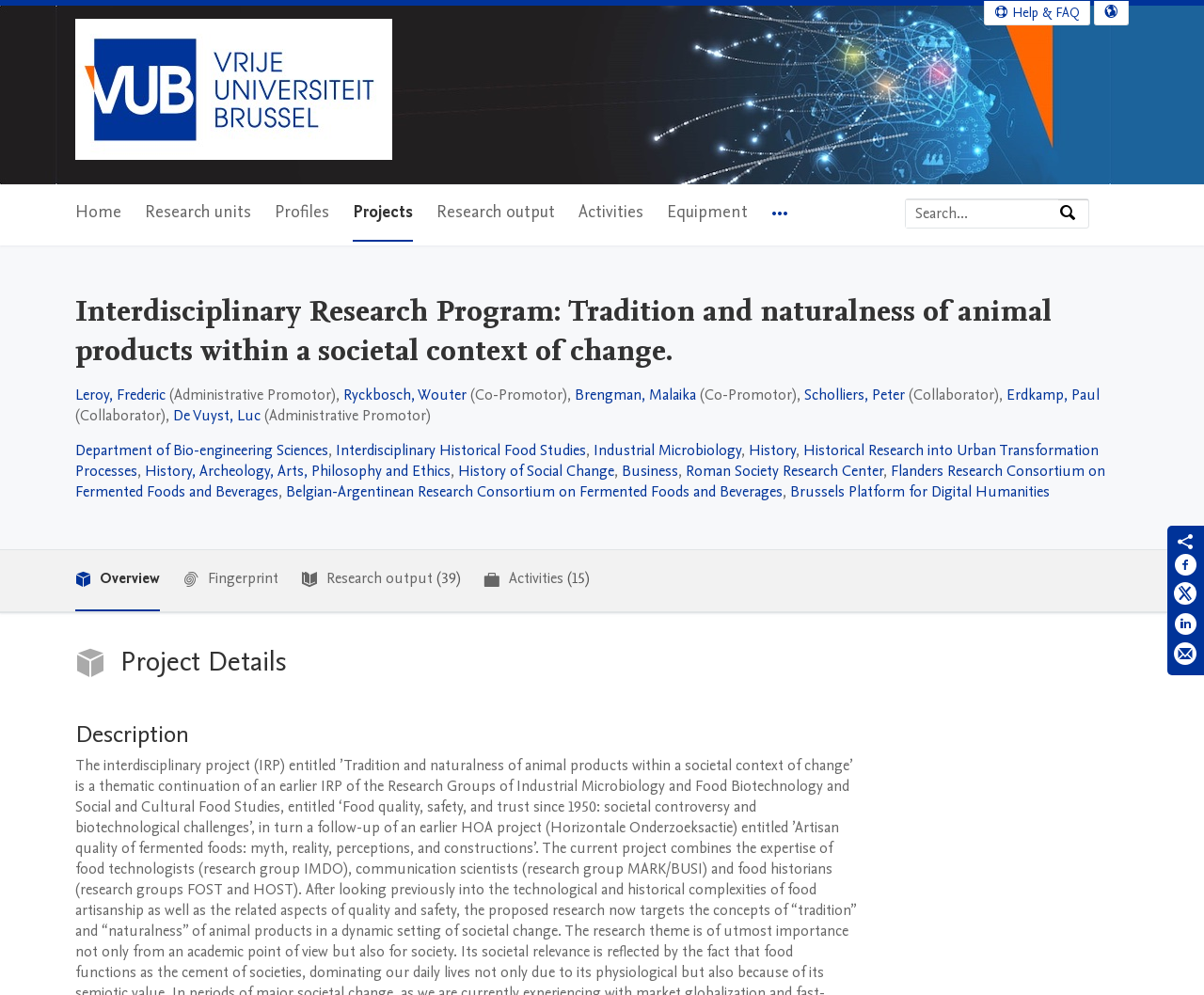Provide an in-depth caption for the elements present on the webpage.

The webpage is about an interdisciplinary research program at Vrije Universiteit Brussel, focusing on the tradition and naturalness of animal products within a societal context of change. 

At the top left corner, there is a logo of Vrije Universiteit Brussel, accompanied by a link to the university's home page. Below the logo, there are three "skip to" links: "Skip to main navigation", "Skip to search", and "Skip to main content". 

To the right of these links, there are two buttons: "Help & FAQ" and "Select language". 

The main navigation menu is located below the top section, with seven menu items: "Home", "Research units", "Profiles", "Projects", "Research output", "Activities", and "Equipment". The last item, "More navigation options", has a dropdown menu.

On the right side of the page, there is a search bar with a placeholder text "Search by expertise, name or affiliation" and a search button.

The main content of the page is divided into two sections. The top section has a heading with the title of the research program, followed by a list of names with their respective roles, such as administrative promoters, co-promoters, collaborators, and department affiliations.

The second section has a navigation menu with four items: "Overview", "Fingerprint", "Research output (39)", and "Activities (15)". Below this menu, there is a heading "Project Details", followed by a description of the project.

At the bottom right corner of the page, there are three social media sharing links: "Share on Facebook", "Share on Twitter", and "Share on LinkedIn", as well as a link to share the page by email.